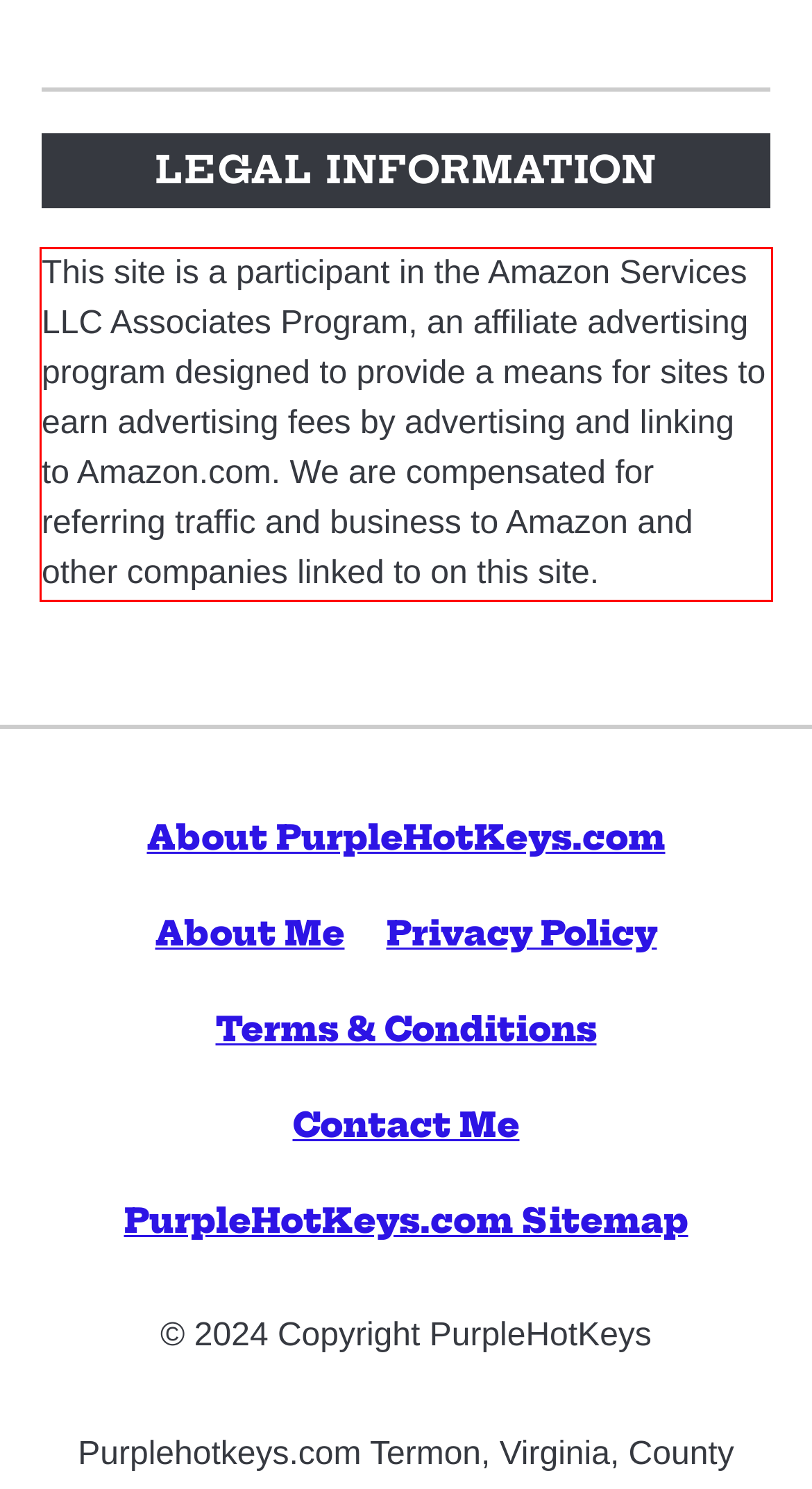You are presented with a webpage screenshot featuring a red bounding box. Perform OCR on the text inside the red bounding box and extract the content.

This site is a participant in the Amazon Services LLC Associates Program, an affiliate advertising program designed to provide a means for sites to earn advertising fees by advertising and linking to Amazon.com. We are compensated for referring traffic and business to Amazon and other companies linked to on this site.